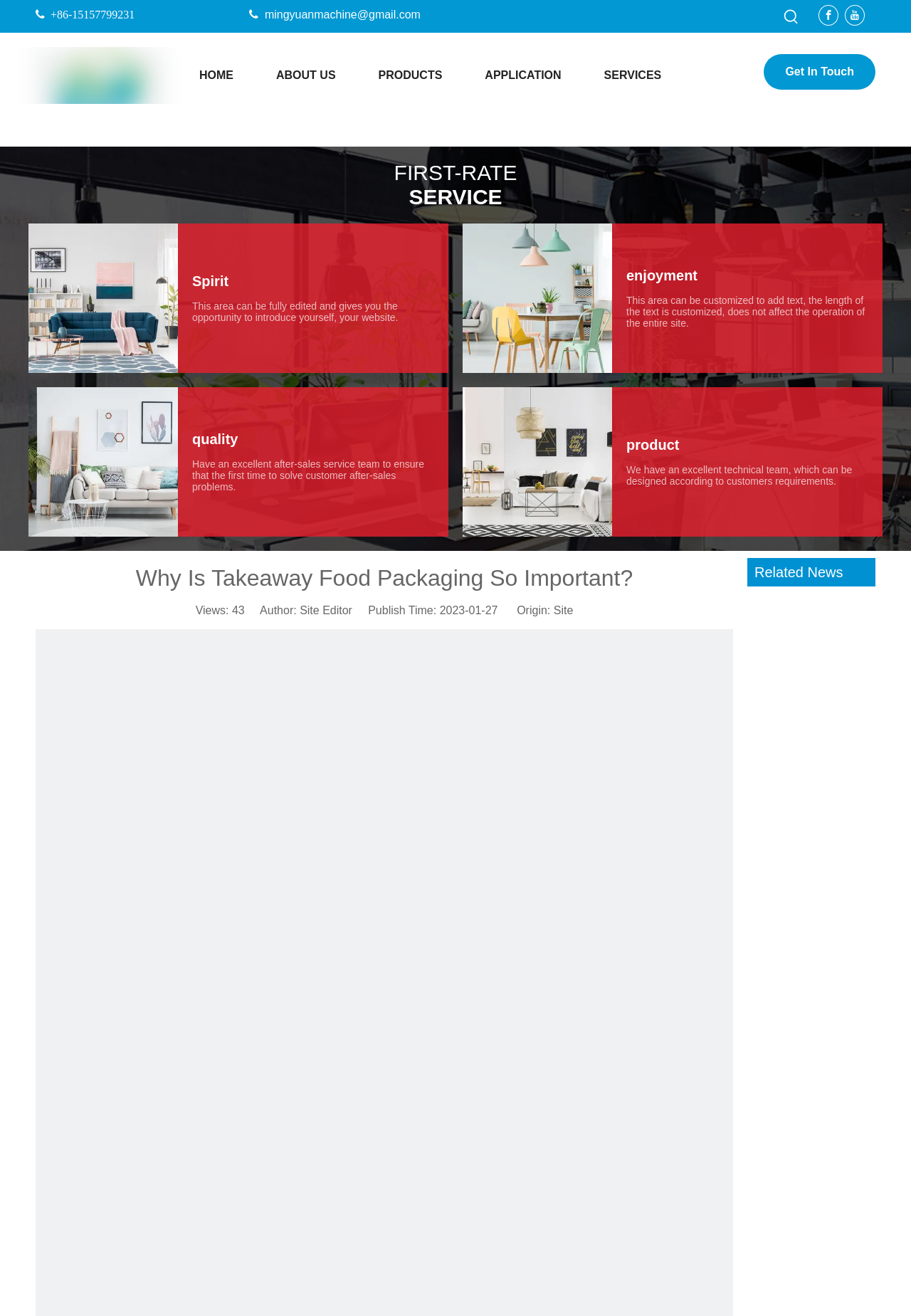Please identify the bounding box coordinates of the element's region that should be clicked to execute the following instruction: "Click the CONTACT US link". The bounding box coordinates must be four float numbers between 0 and 1, i.e., [left, top, right, bottom].

[0.303, 0.079, 0.431, 0.122]